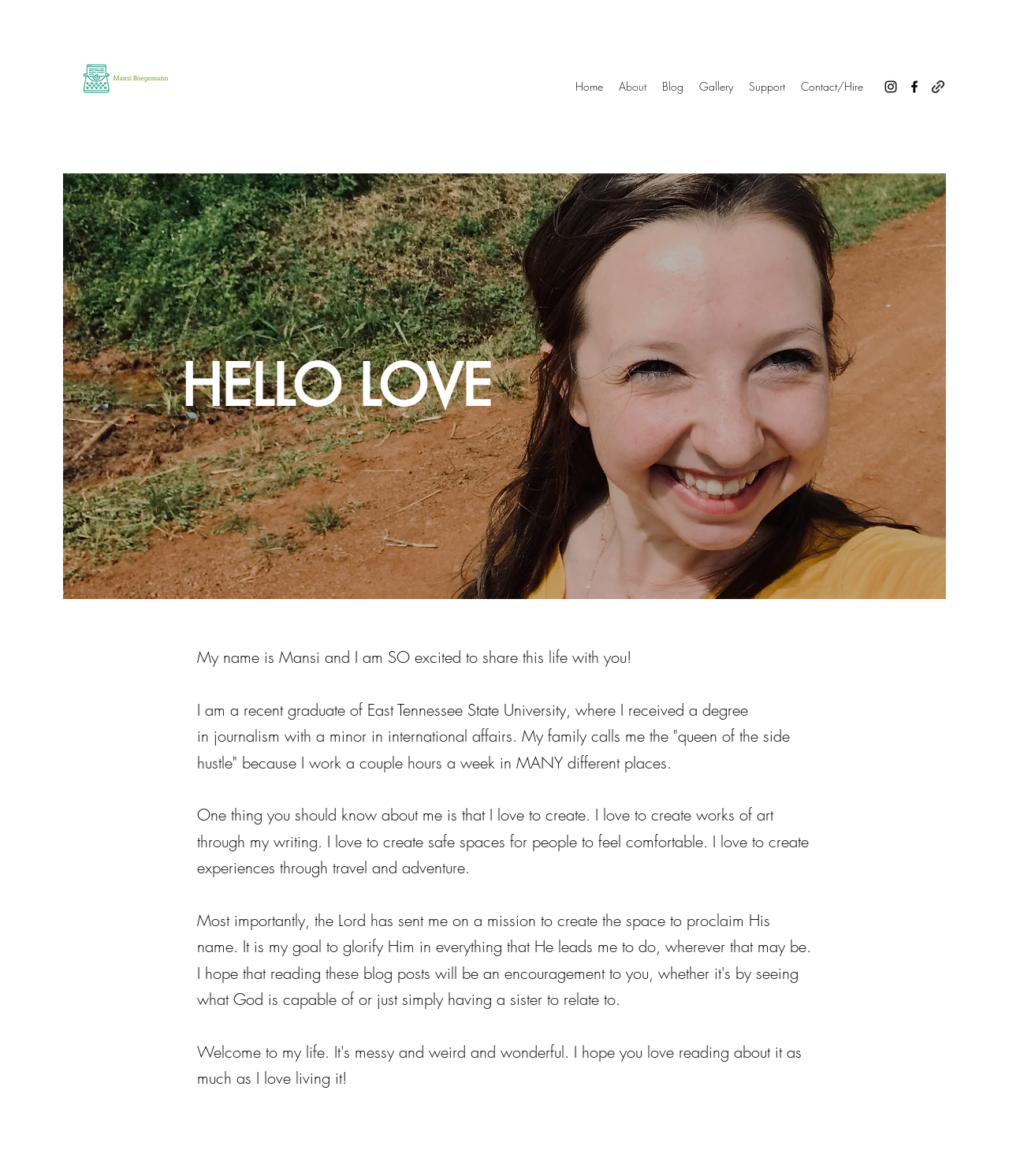What is the degree of the blog writer?
Using the image, elaborate on the answer with as much detail as possible.

The degree of the blog writer is mentioned in the text 'I am a recent graduate of East Tennessee State University, where I received a degree in journalism with a minor in international affairs.' which is located below the heading 'HELLO LOVE'.